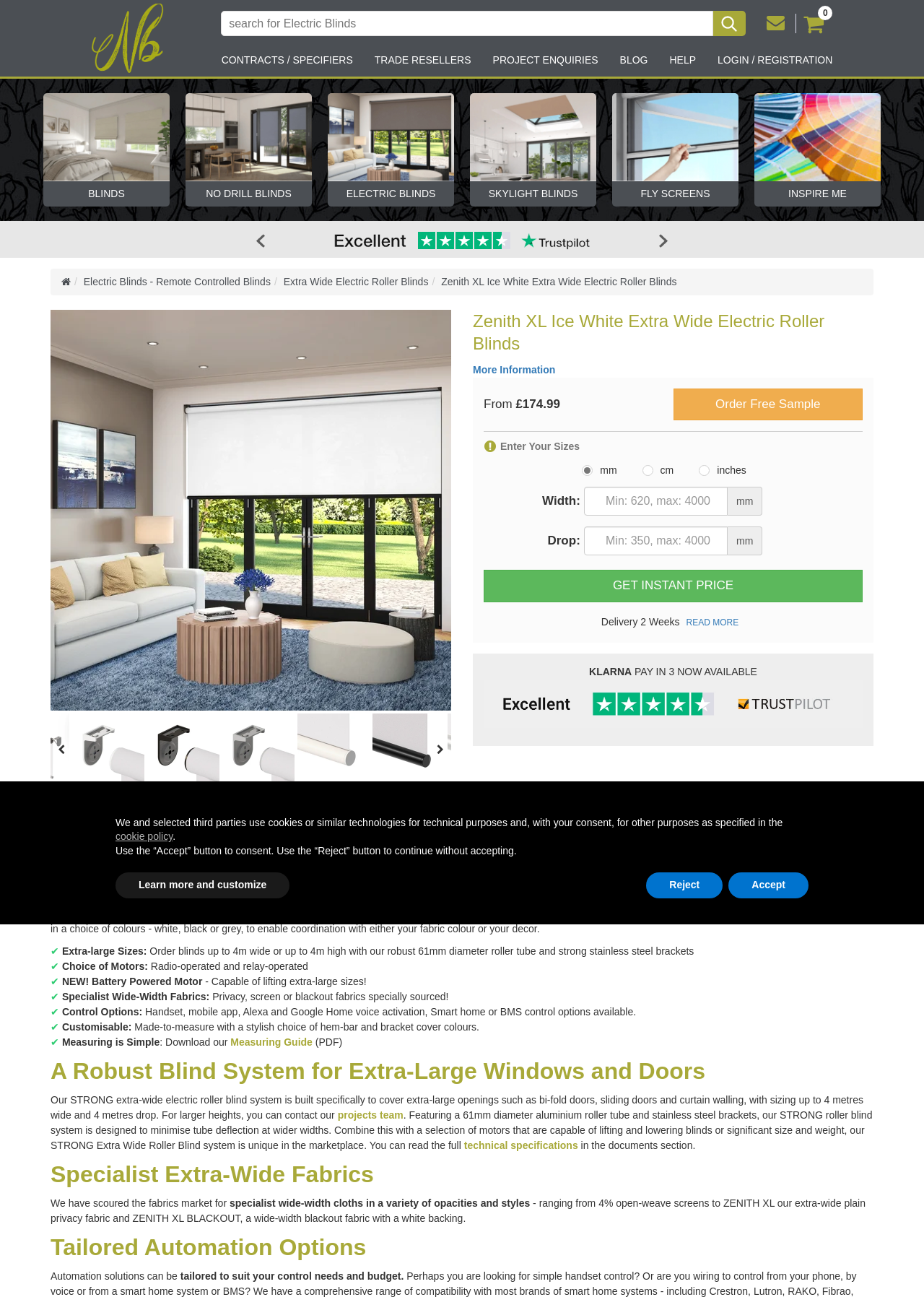Specify the bounding box coordinates of the element's area that should be clicked to execute the given instruction: "View more information". The coordinates should be four float numbers between 0 and 1, i.e., [left, top, right, bottom].

[0.512, 0.279, 0.601, 0.291]